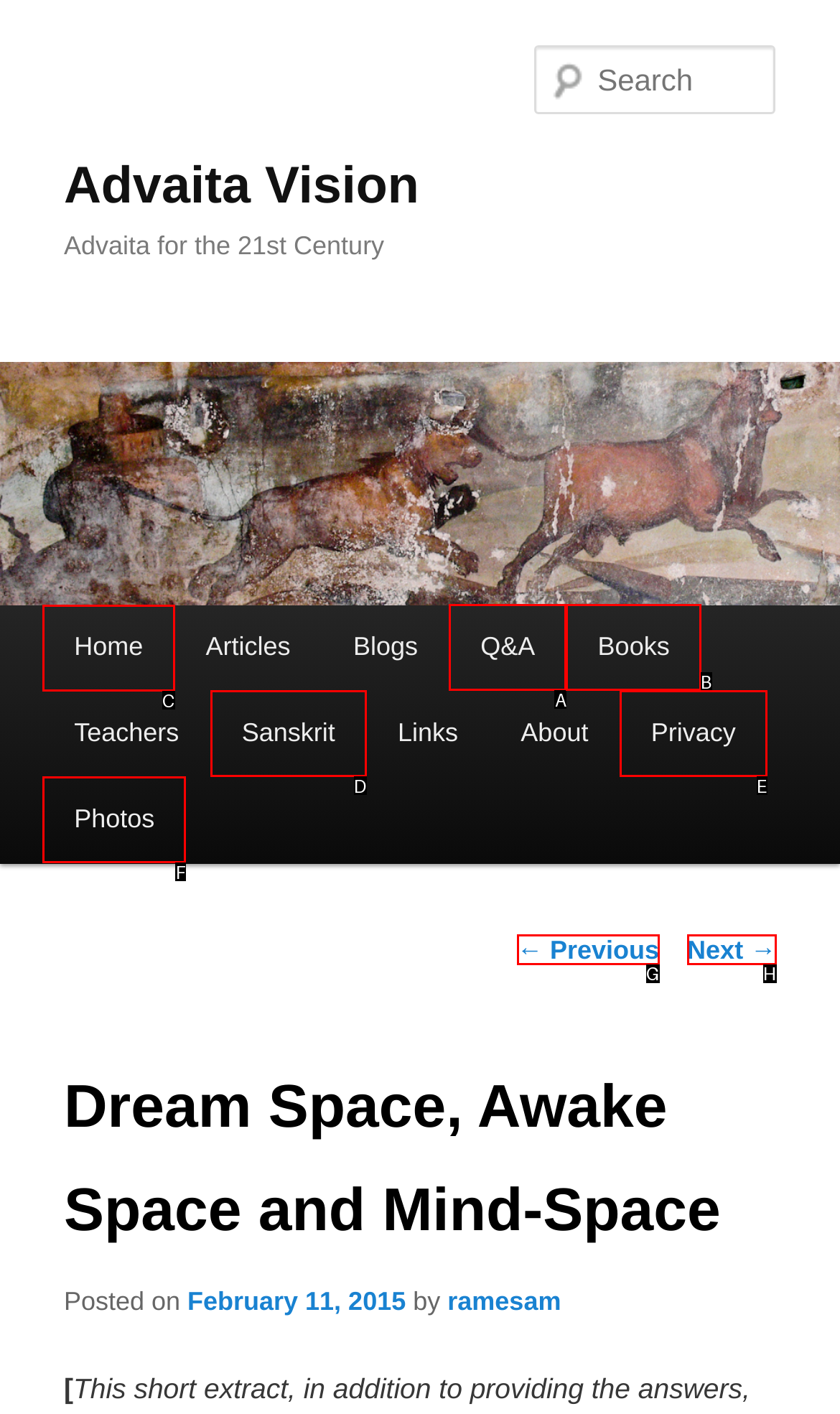For the task: Go to home page, identify the HTML element to click.
Provide the letter corresponding to the right choice from the given options.

C